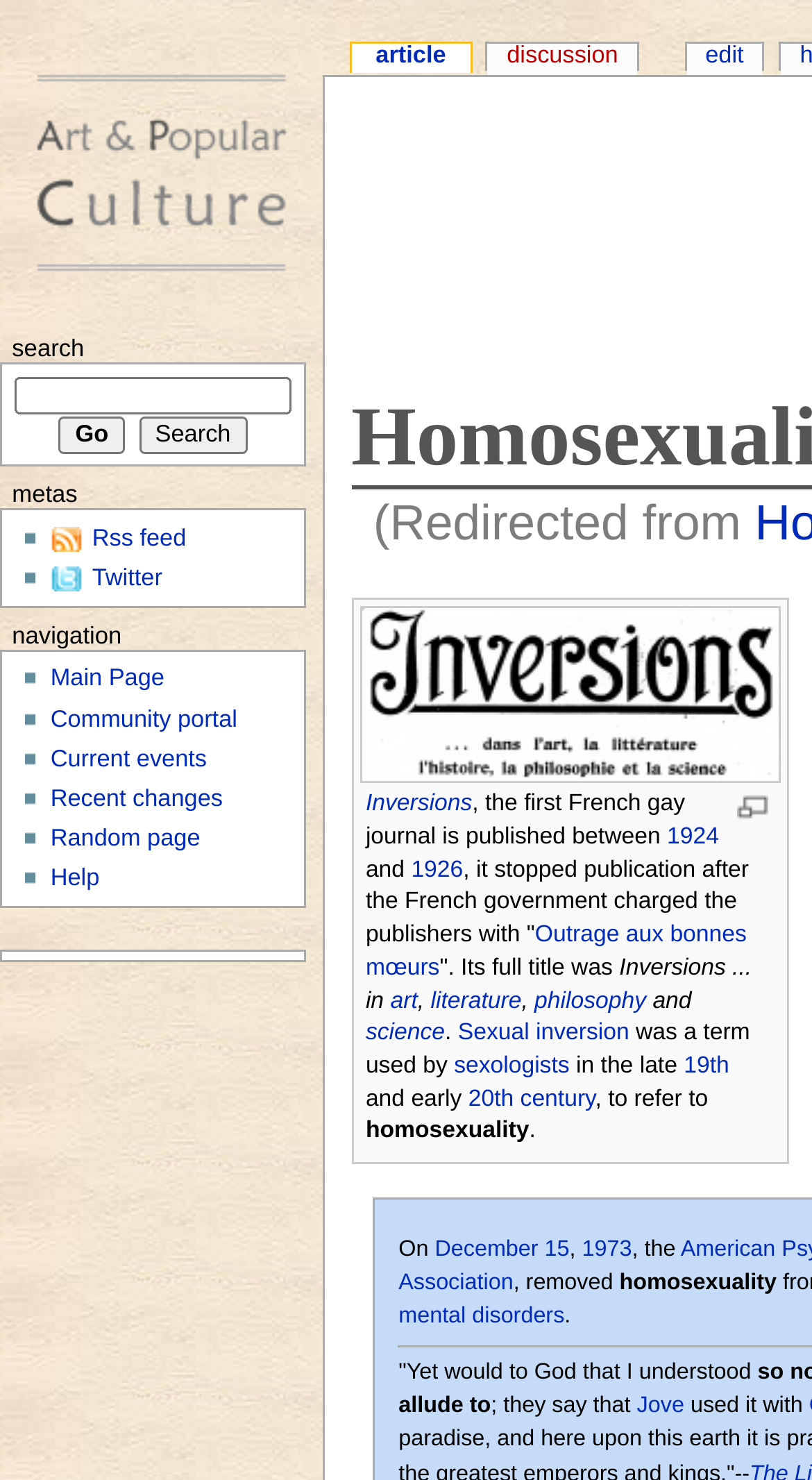What is the term used by sexologists to refer to homosexuality?
Kindly offer a detailed explanation using the data available in the image.

The article states that 'Sexual inversion was a term used by sexologists in the late 19th and early 20th century, to refer to homosexuality.' This information can be found in the first paragraph of the article.